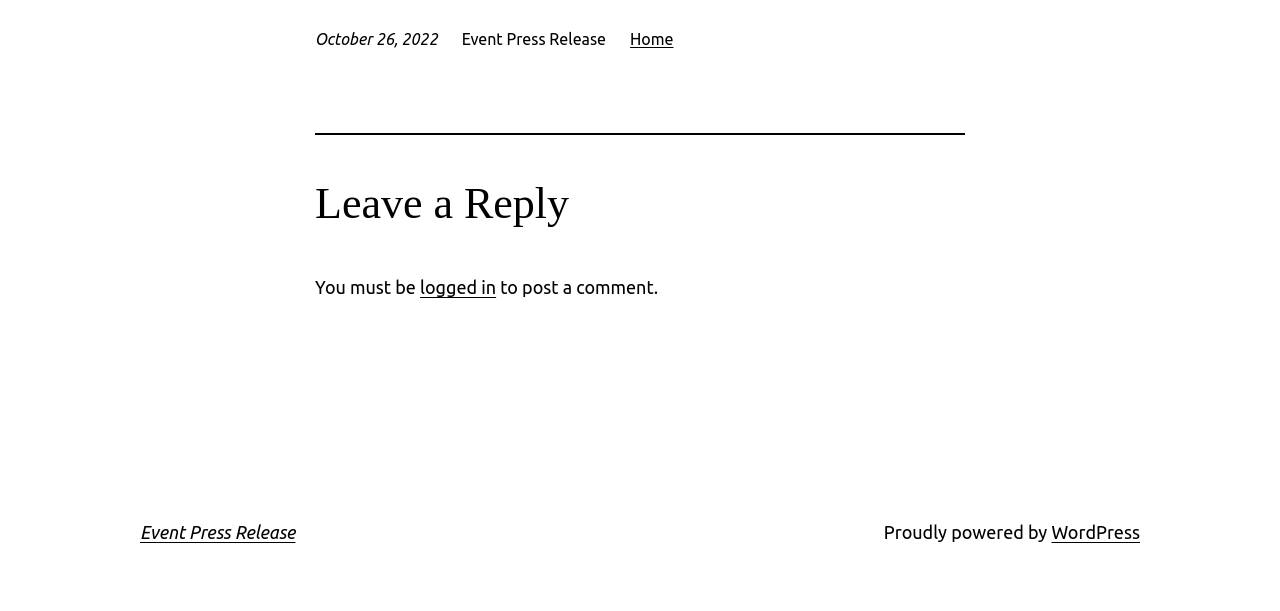Please provide the bounding box coordinates in the format (top-left x, top-left y, bottom-right x, bottom-right y). Remember, all values are floating point numbers between 0 and 1. What is the bounding box coordinate of the region described as: WordPress

[0.821, 0.854, 0.891, 0.887]